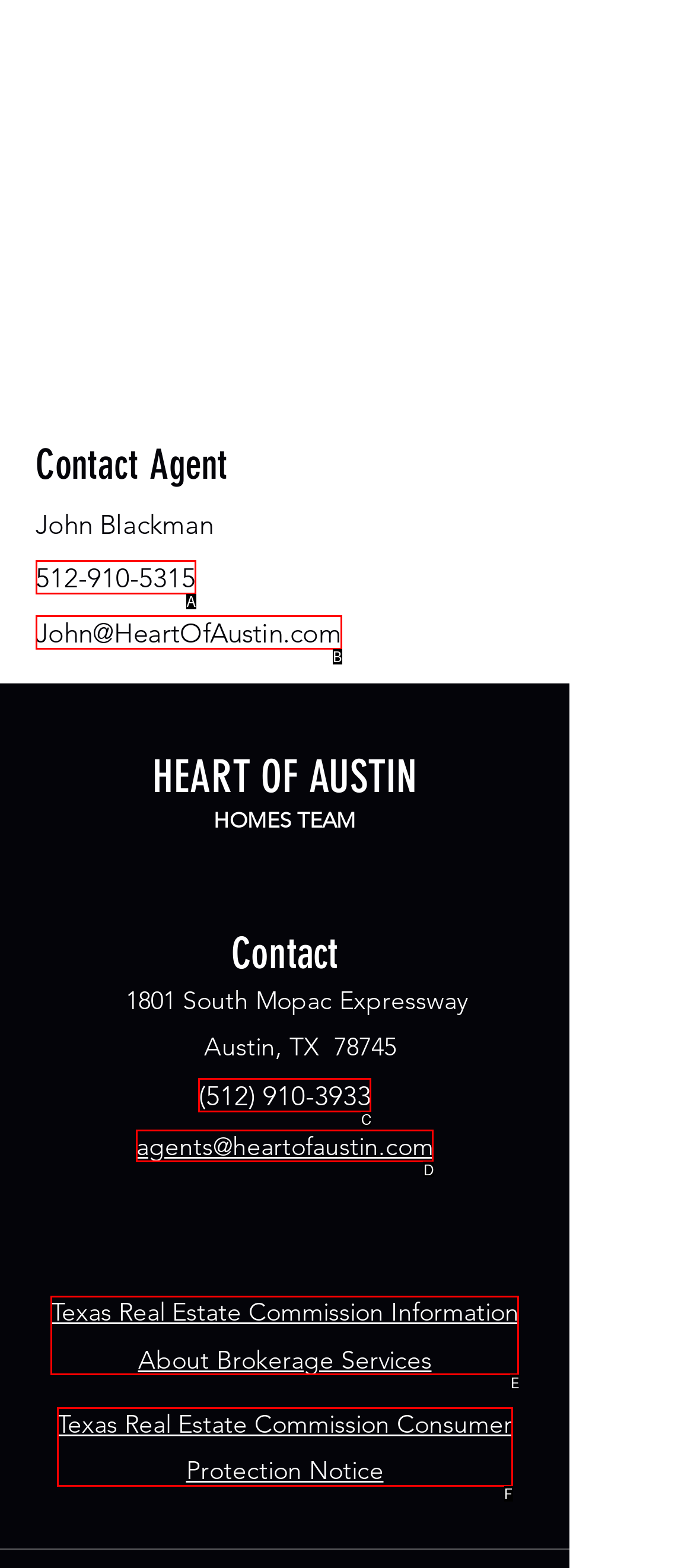Given the description: (512) 910-3933, identify the matching option. Answer with the corresponding letter.

C